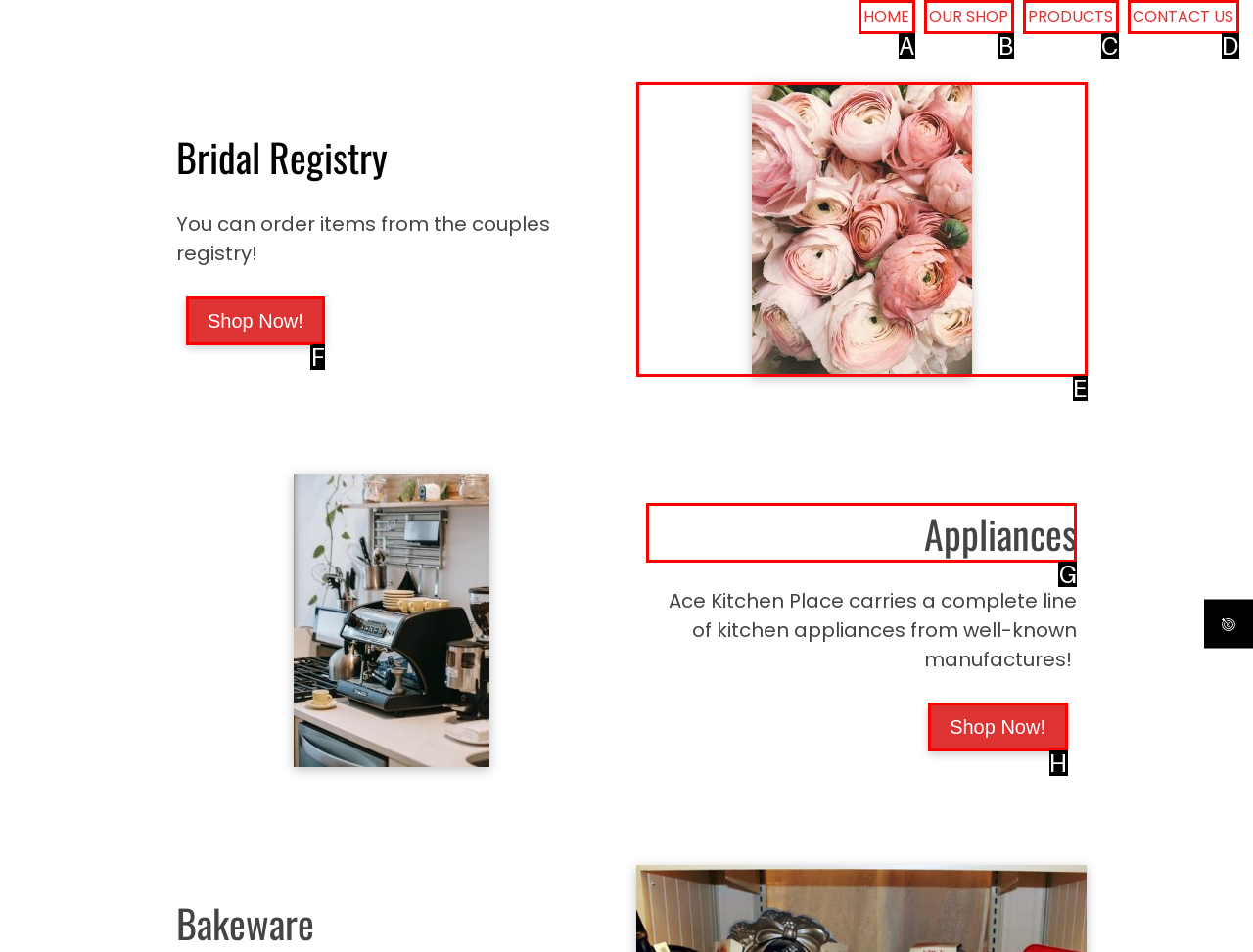Determine which letter corresponds to the UI element to click for this task: explore appliances
Respond with the letter from the available options.

G